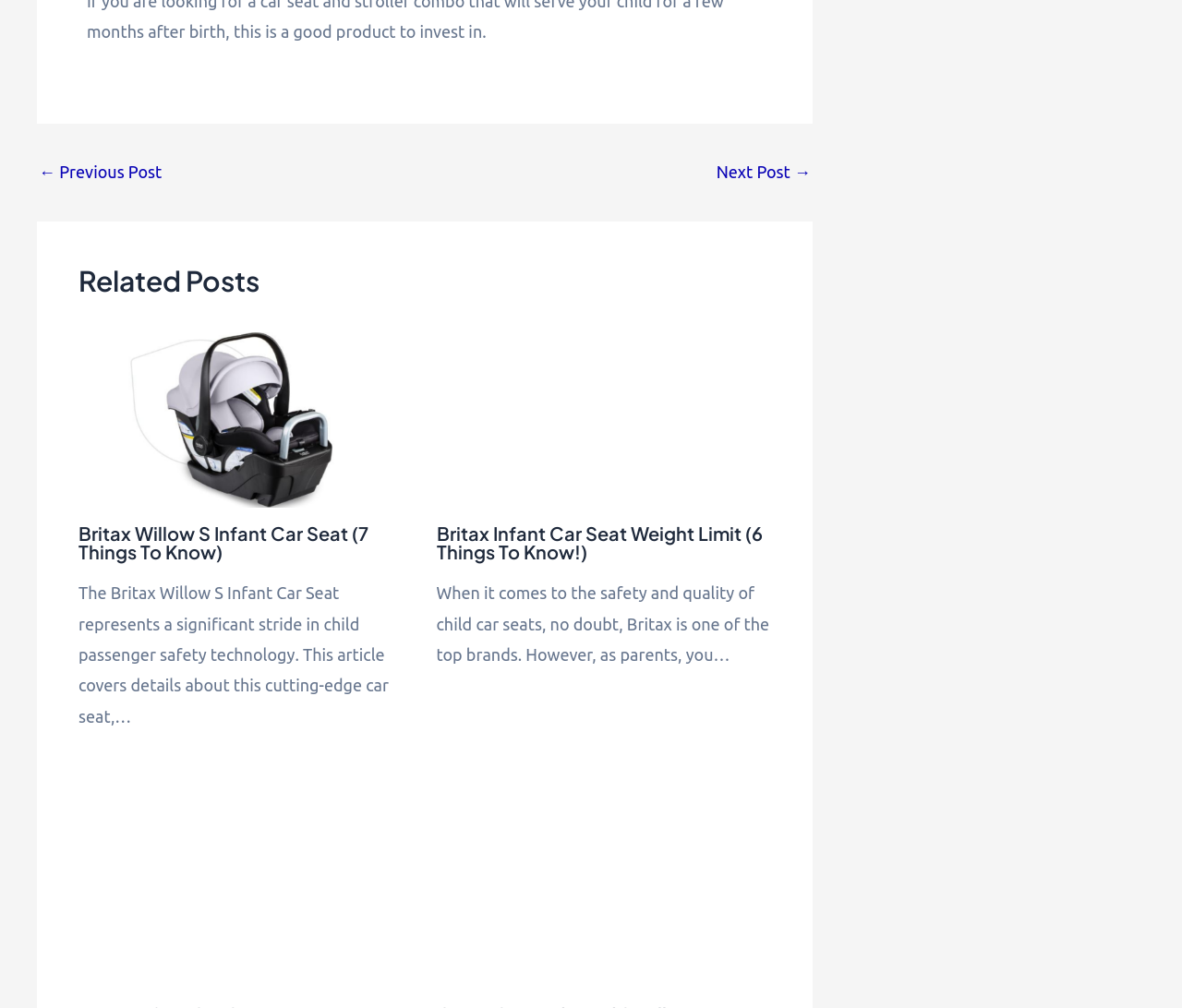Locate the bounding box coordinates of the area you need to click to fulfill this instruction: 'Check Graco Snugride And Stroller Compatibility'. The coordinates must be in the form of four float numbers ranging from 0 to 1: [left, top, right, bottom].

[0.369, 0.882, 0.652, 0.901]